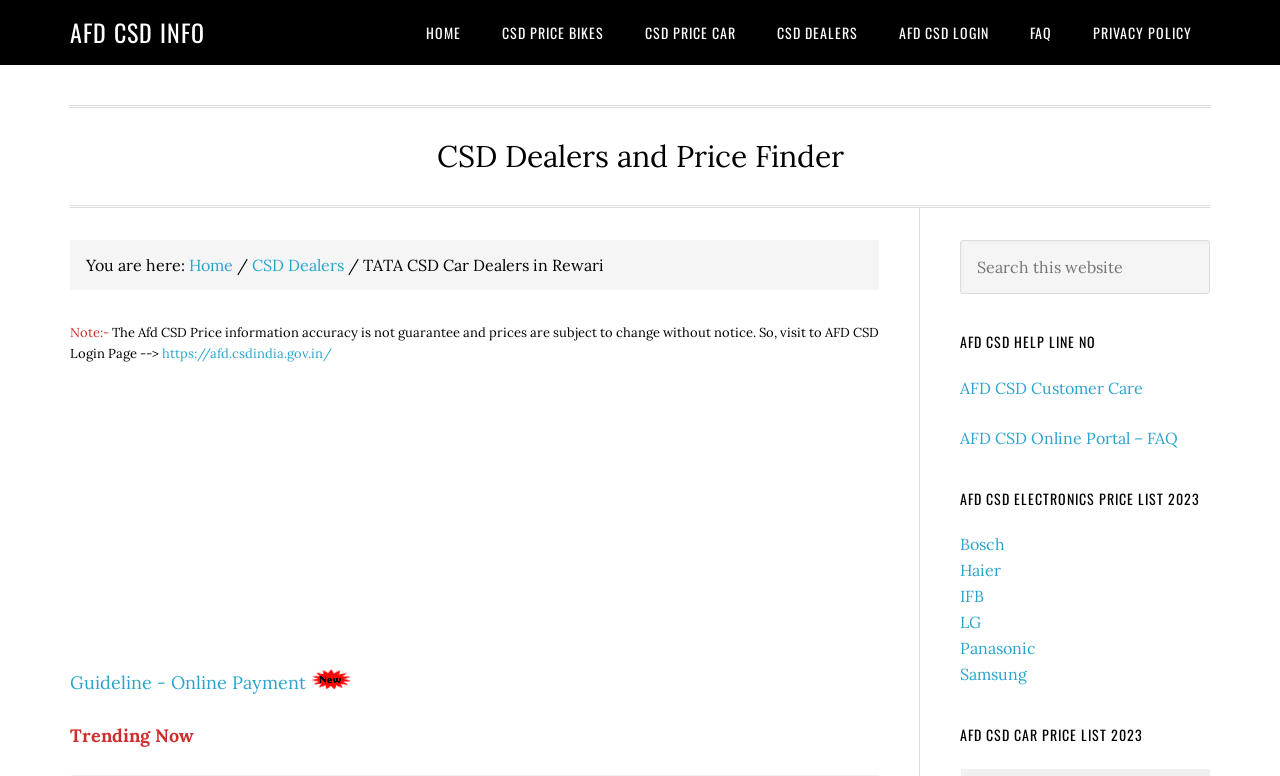What is the relationship between the breadcrumb navigation and the main content?
Using the image, respond with a single word or phrase.

They are related